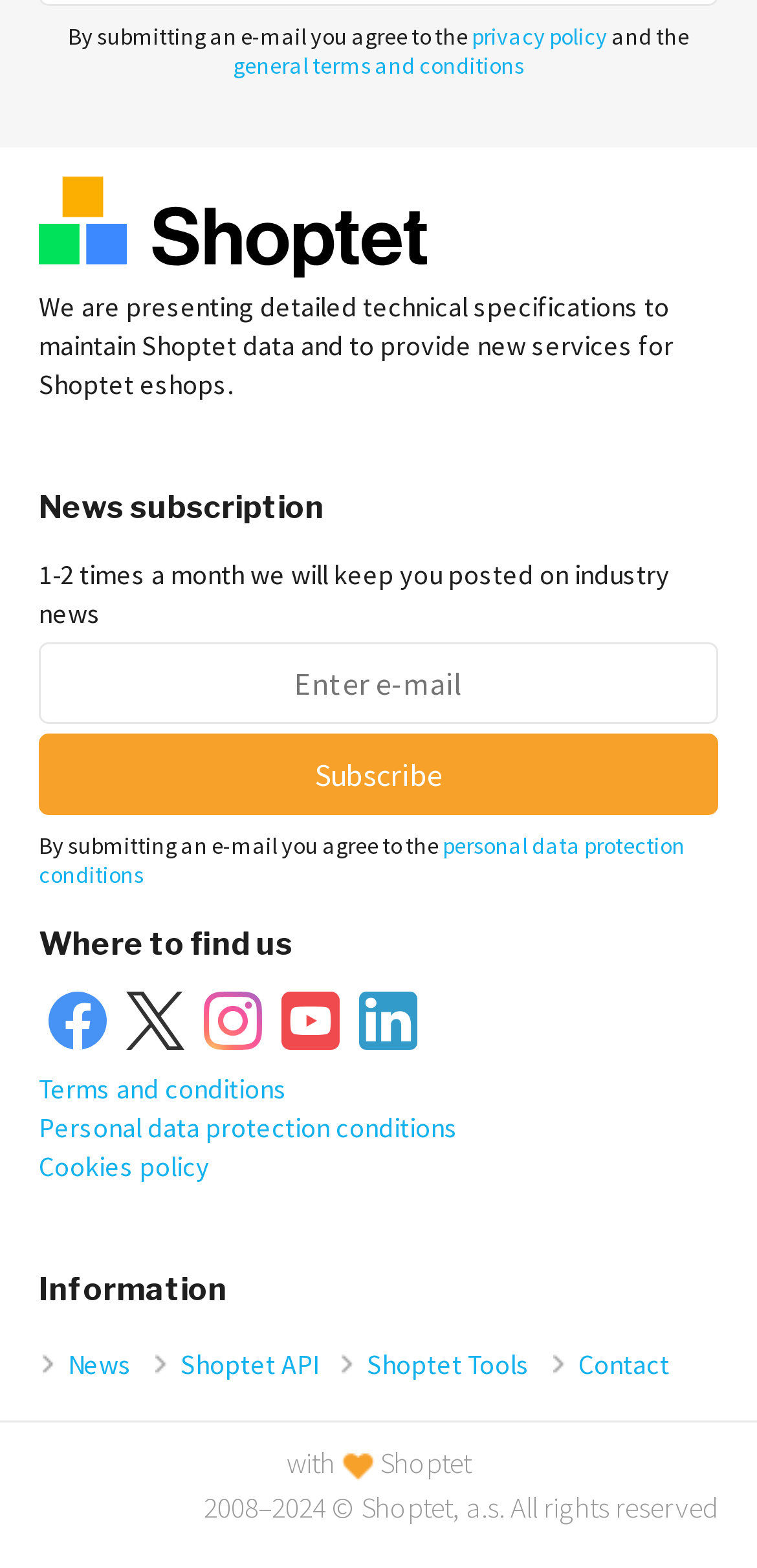Using the details from the image, please elaborate on the following question: What is the theme of the news articles?

In the news subscription section, there is a text stating '1-2 times a month we will keep you posted on industry news'. This suggests that the news articles are related to industry news, rather than general news or other topics.